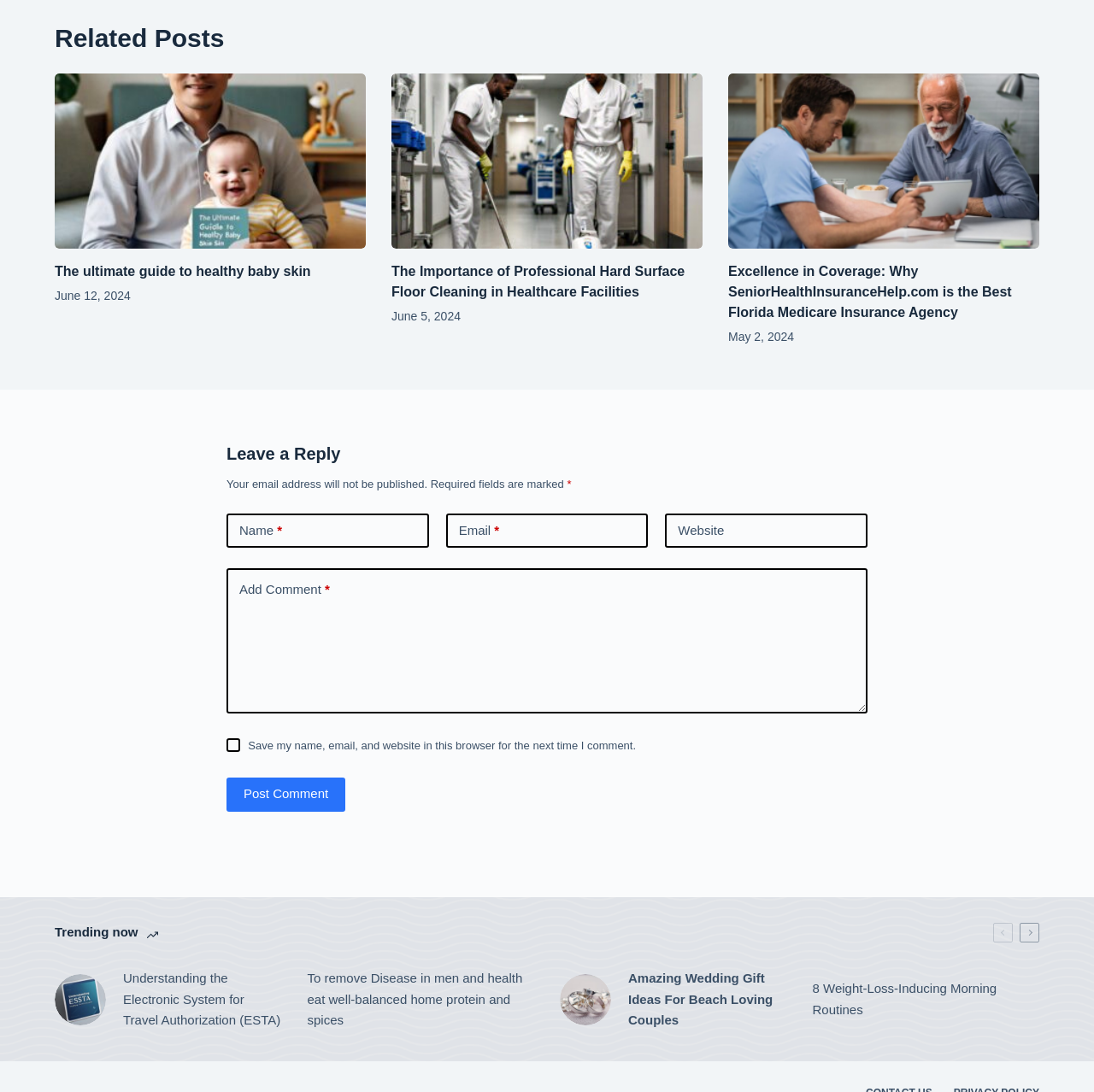Using the provided element description "Contact your hosting provider", determine the bounding box coordinates of the UI element.

None